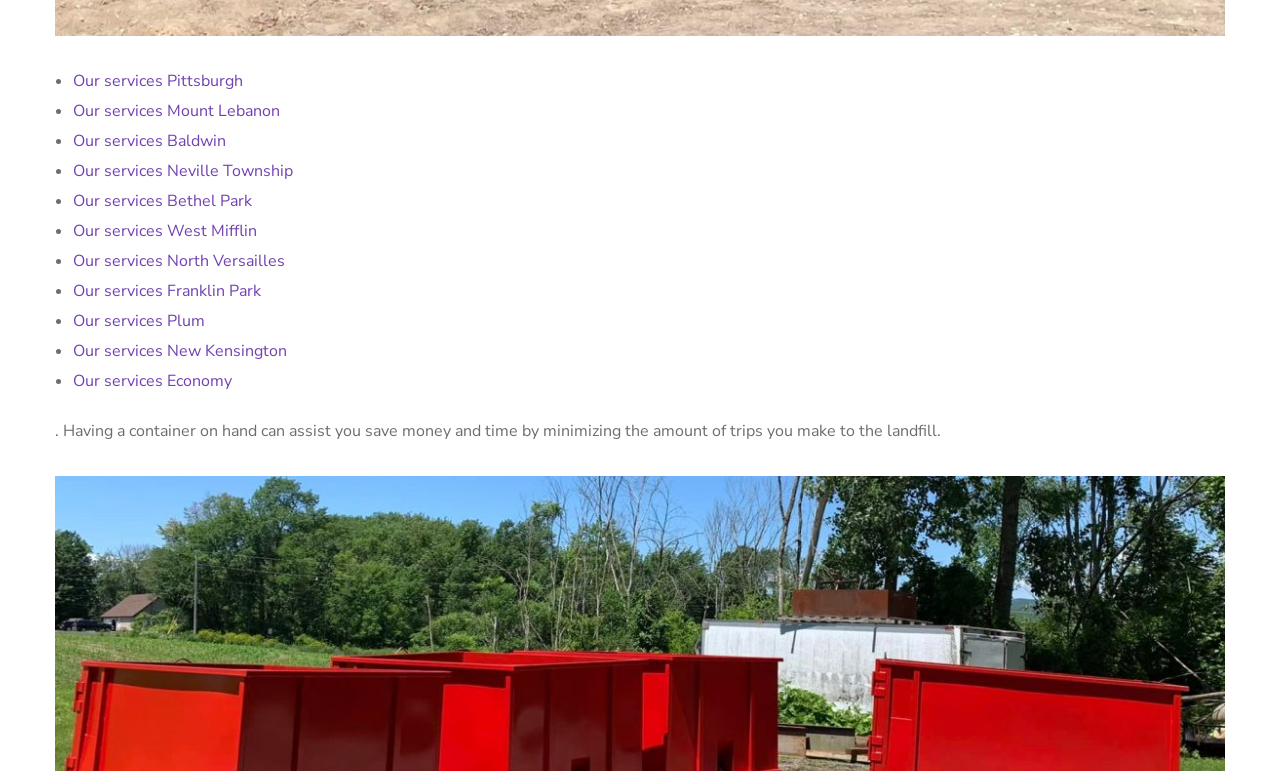Please identify the bounding box coordinates of the element that needs to be clicked to execute the following command: "Read the text about having a container on hand". Provide the bounding box using four float numbers between 0 and 1, formatted as [left, top, right, bottom].

[0.043, 0.545, 0.735, 0.574]